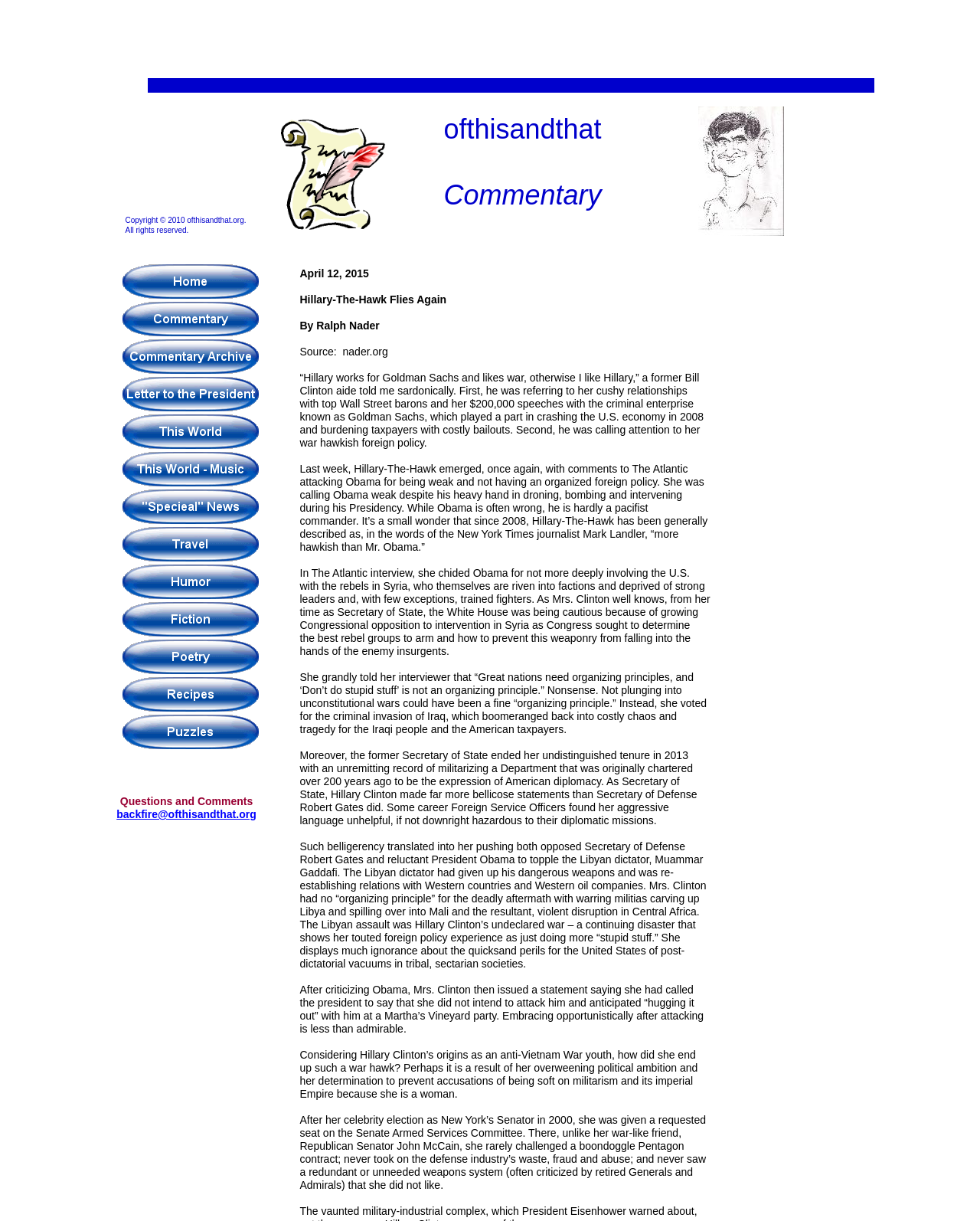What is the email address for questions and comments?
Carefully analyze the image and provide a thorough answer to the question.

The email address can be found in the LayoutTable with the text 'Questions and Comments' and is linked to the text 'backfire@ofthisandthat.org'.